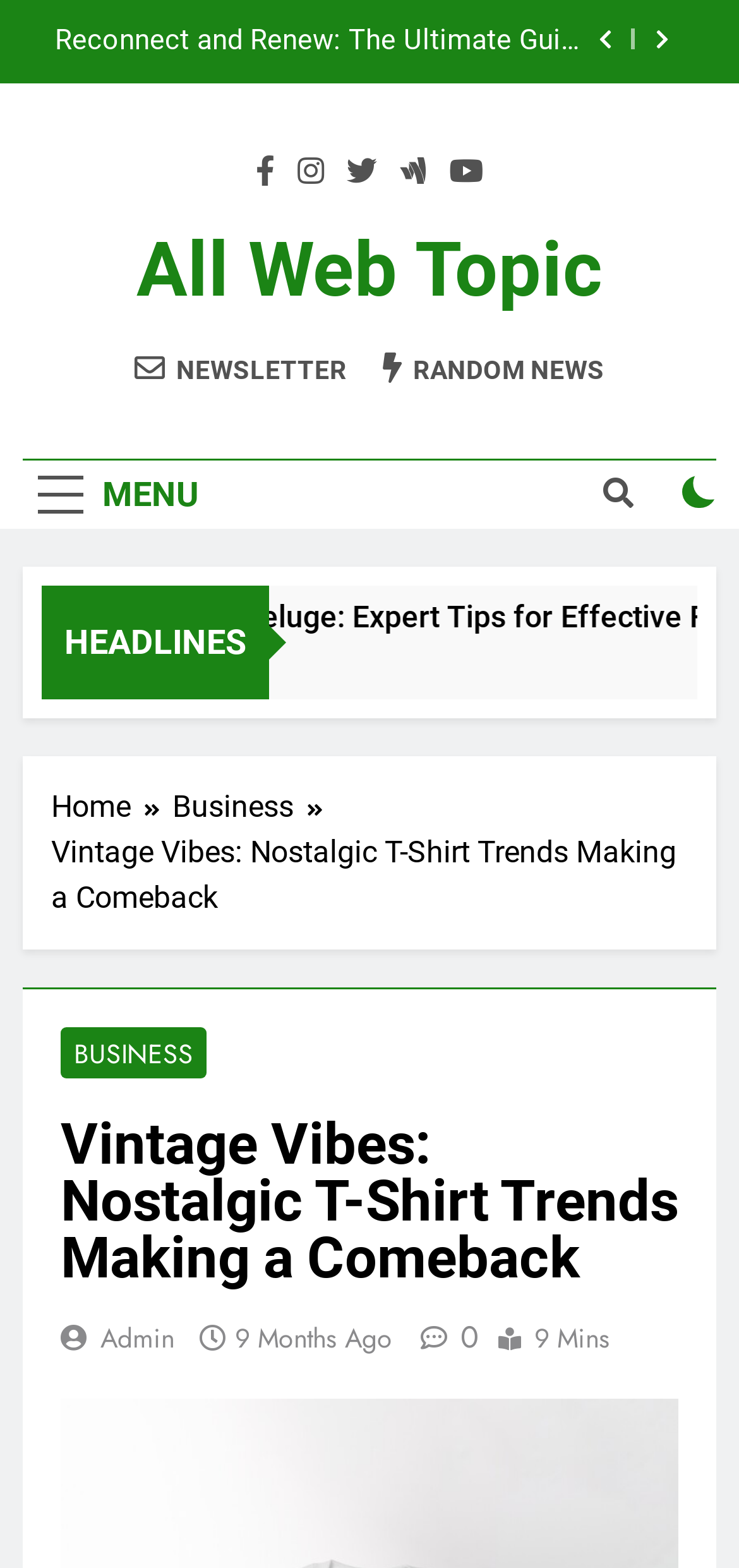Give a short answer using one word or phrase for the question:
How old is the article?

9 Months Ago